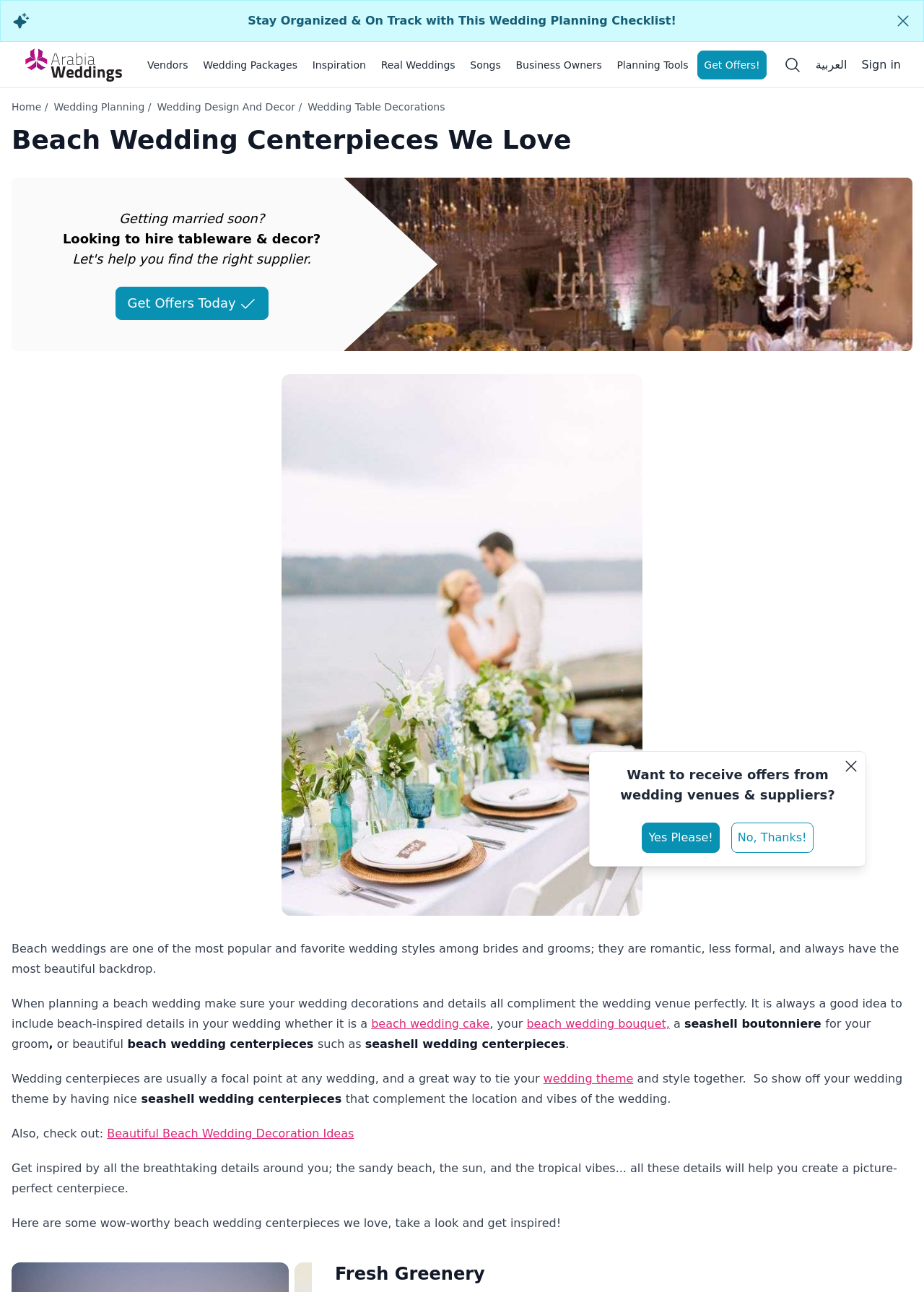What is the location of the wedding being described?
Can you provide an in-depth and detailed response to the question?

Based on the webpage content, it is clear that the wedding being described is a beach wedding, as it mentions the sandy beach, the sun, and the tropical vibes, which are all characteristic of a beach location.